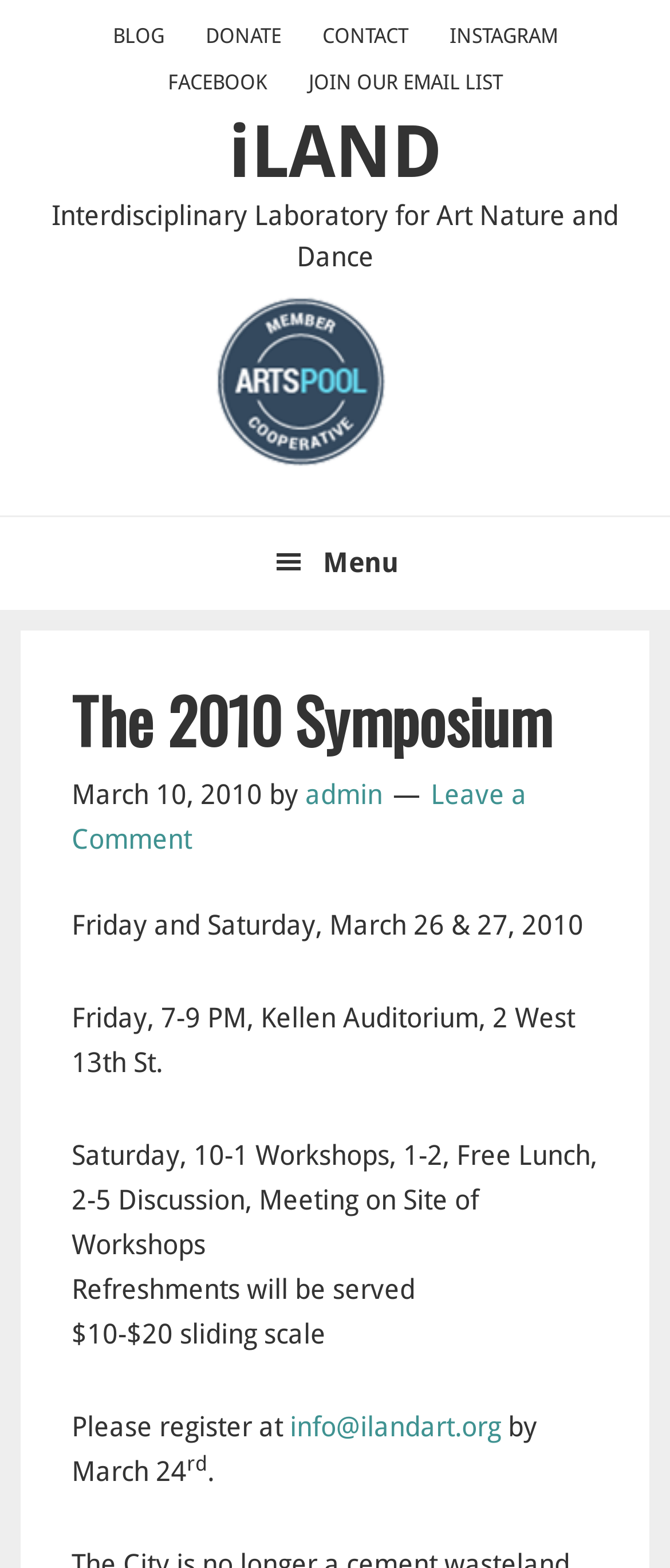Provide a one-word or brief phrase answer to the question:
What is the name of the laboratory?

iLAND